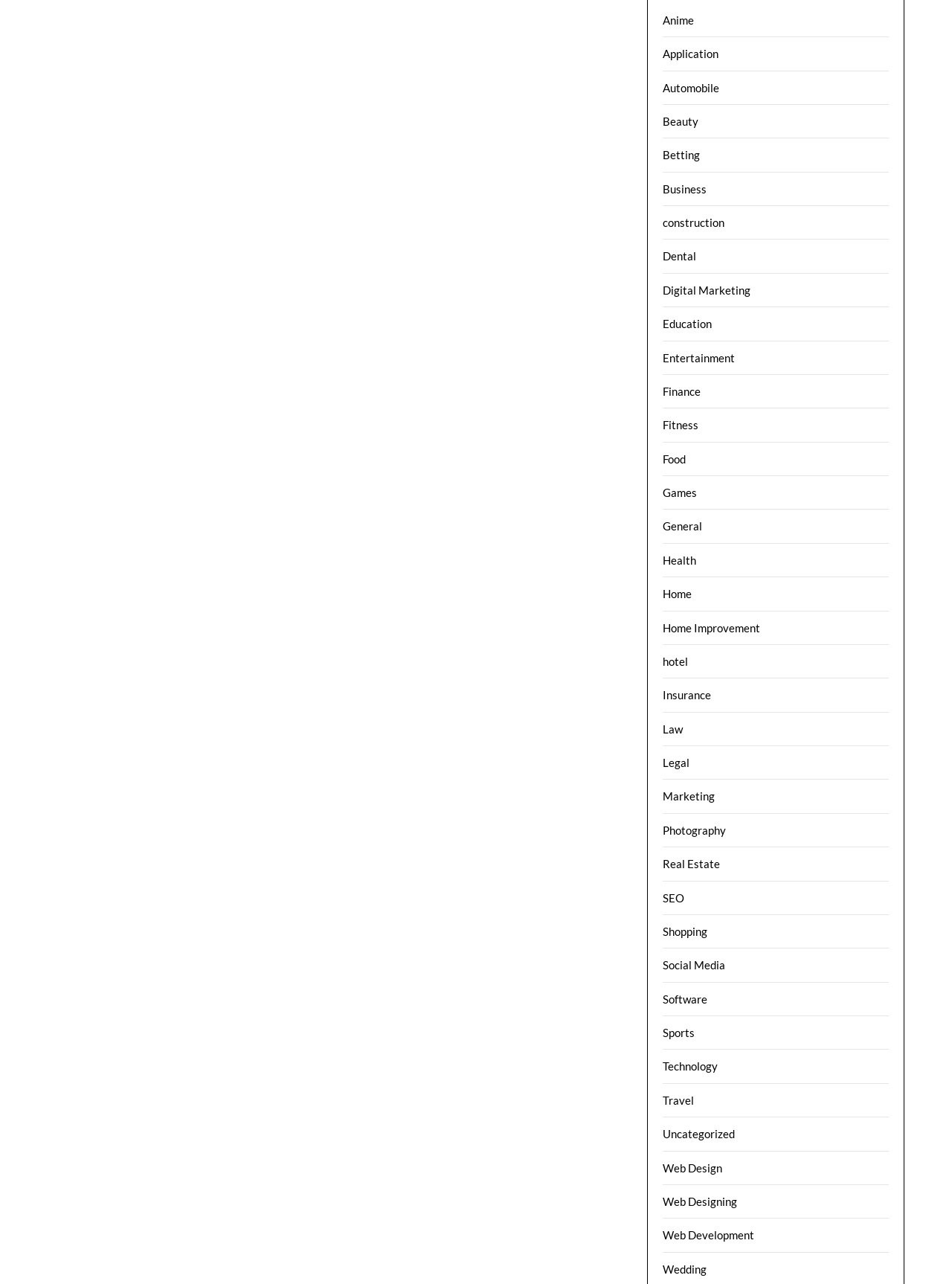Kindly respond to the following question with a single word or a brief phrase: 
What is the first category listed on this webpage?

Anime